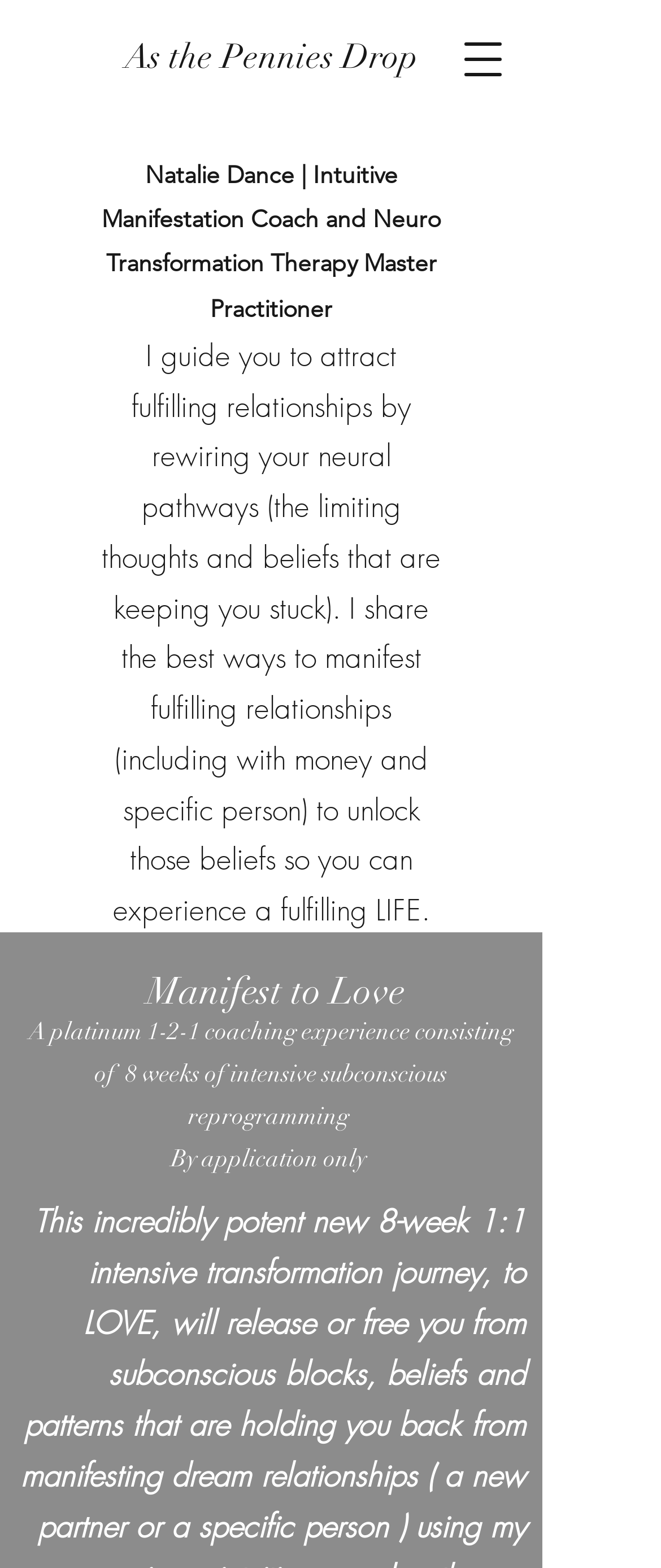Give a complete and precise description of the webpage's appearance.

This webpage is about Natalie Dance, an Intuitive Manifestation Coach and Neuro Transformation Therapy Master Practitioner, who offers a coaching program called "Manifest to Love Intensive 1-2-1 8 Week Transformation Programme". 

At the top right corner, there is a button to open a navigation menu. Below it, there is a link to "As the Pennies Drop" and a short separator line. 

On the left side, there is a section with Natalie's name and title, followed by a paragraph describing her coaching service, which focuses on rewiring neural pathways to attract fulfilling relationships. 

On the bottom left, there is a social bar with three links to Natalie's social media profiles: Facebook, YouTube, and Instagram, each accompanied by its respective icon. 

On the bottom right, there is a link to Natalie's email address, and below it, a heading that describes the "Manifest to Love" coaching program, which is an 8-week intensive subconscious reprogramming experience available by application only.